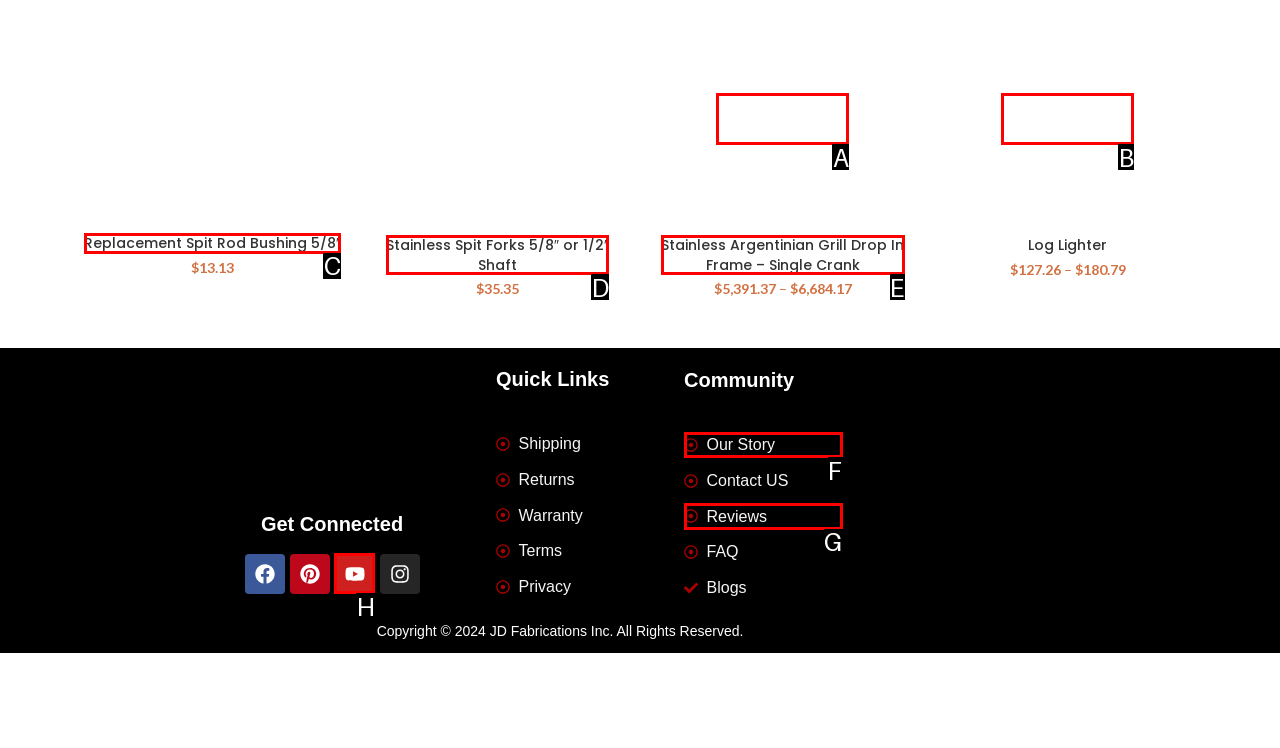Select the letter of the HTML element that best fits the description: Replacement Spit Rod Bushing 5/8″
Answer with the corresponding letter from the provided choices.

C